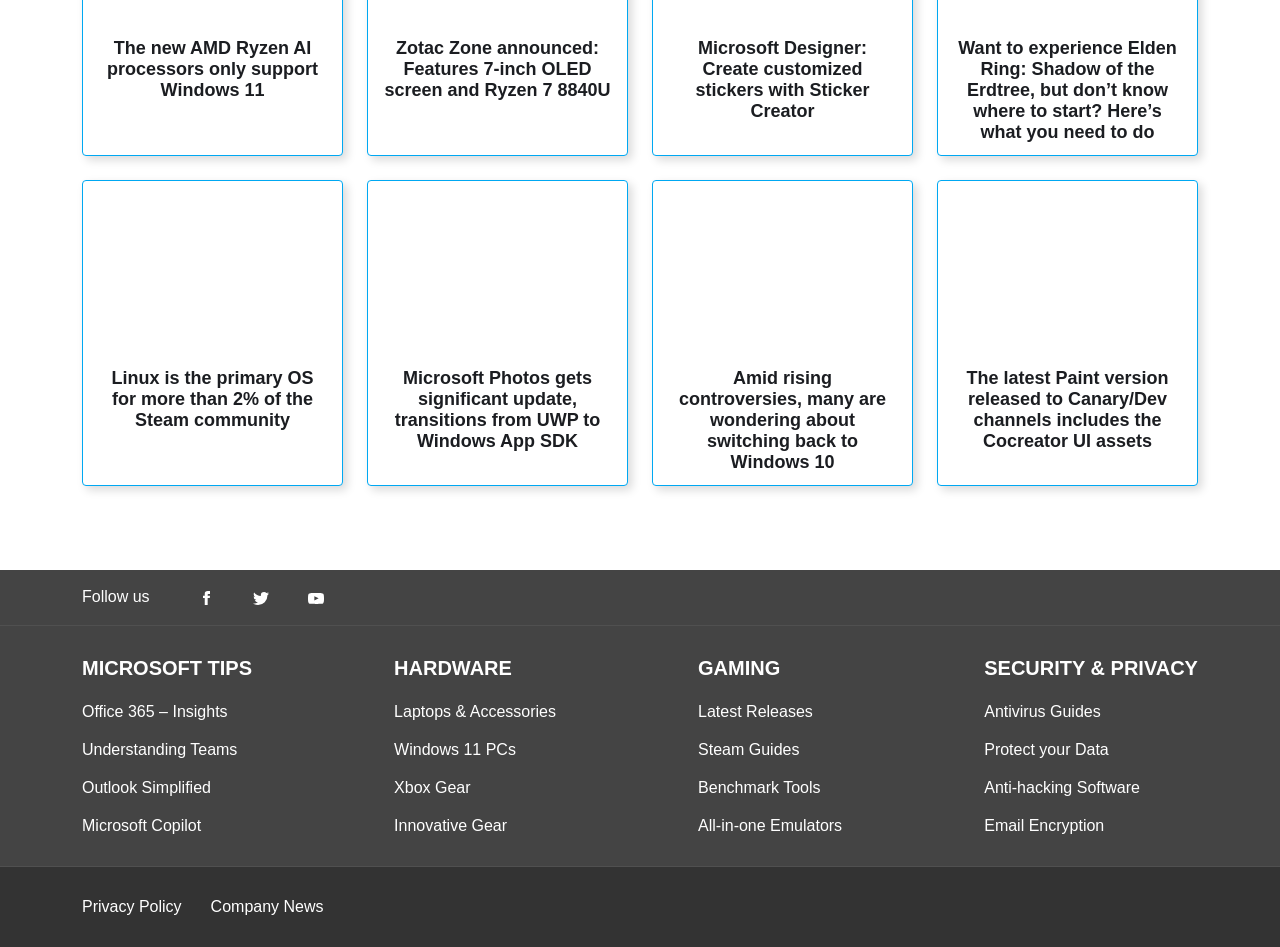Show the bounding box coordinates for the element that needs to be clicked to execute the following instruction: "Click on the link to read about AMD Ryzen AI processors". Provide the coordinates in the form of four float numbers between 0 and 1, i.e., [left, top, right, bottom].

[0.077, 0.041, 0.255, 0.107]